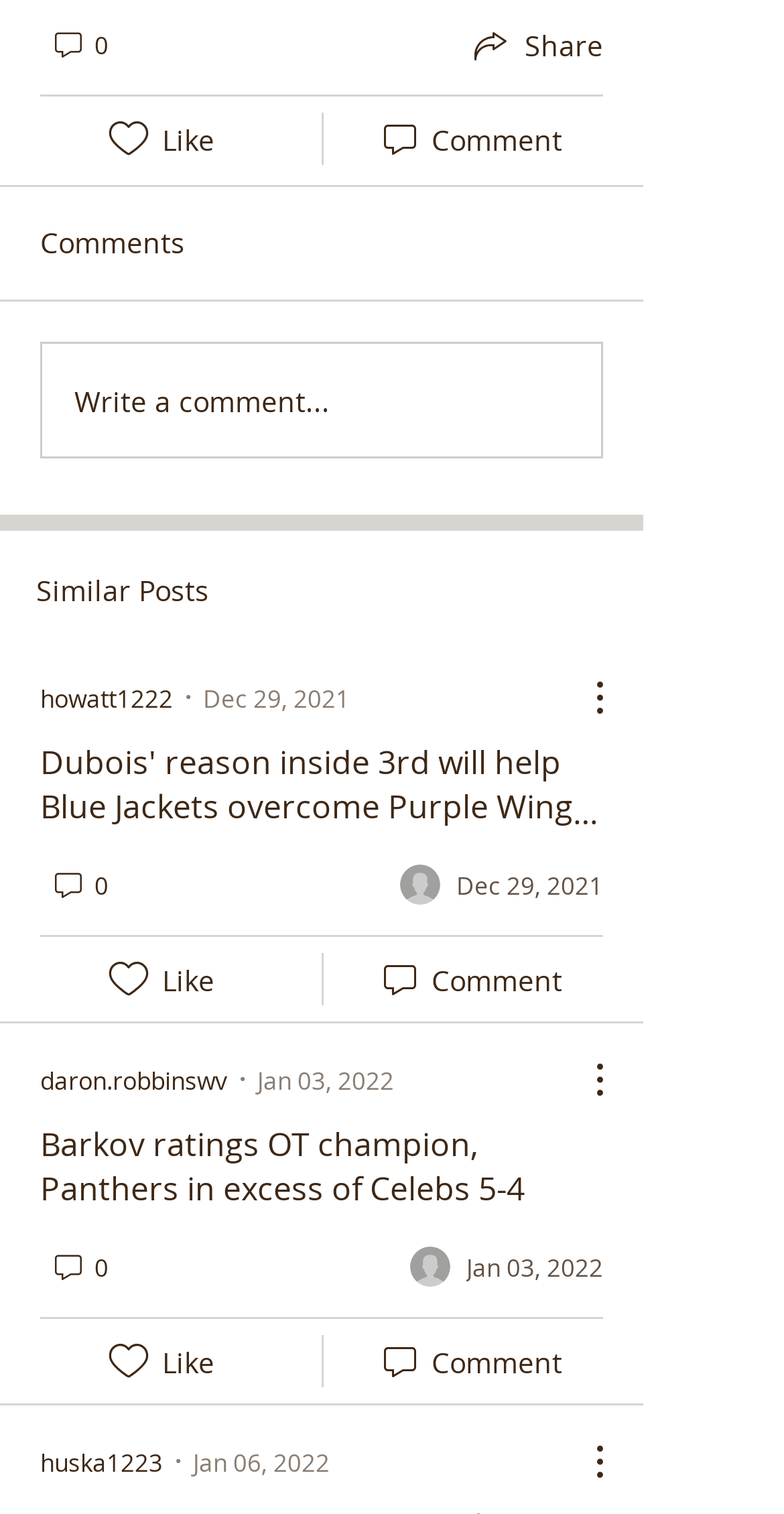How many posts are there on this webpage?
Based on the image content, provide your answer in one word or a short phrase.

5